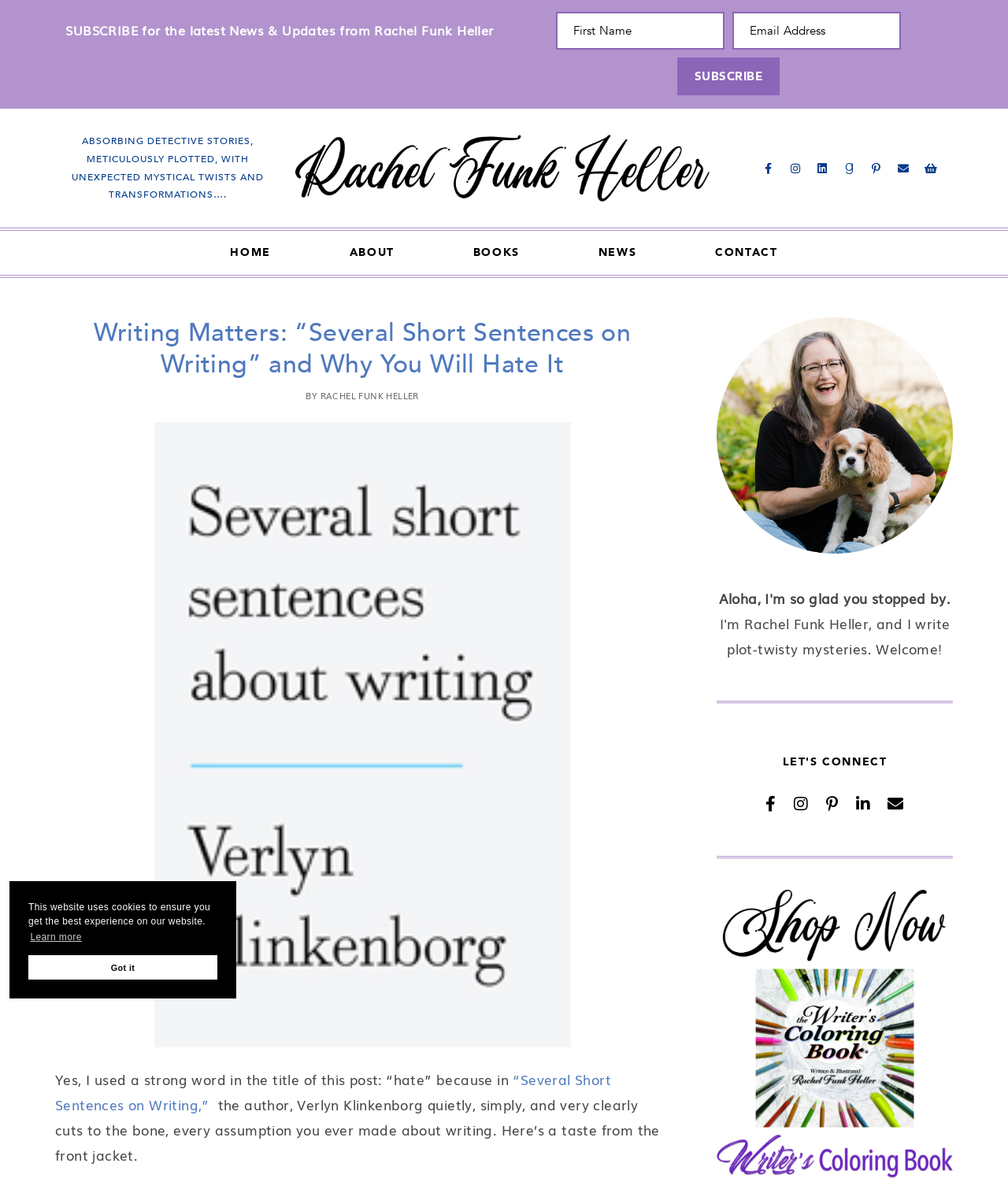Given the content of the image, can you provide a detailed answer to the question?
What is the title of the book mentioned?

I found the title of the book by reading the text in the header section, where it says '“Several Short Sentences on Writing” and Why You Will Hate It'.